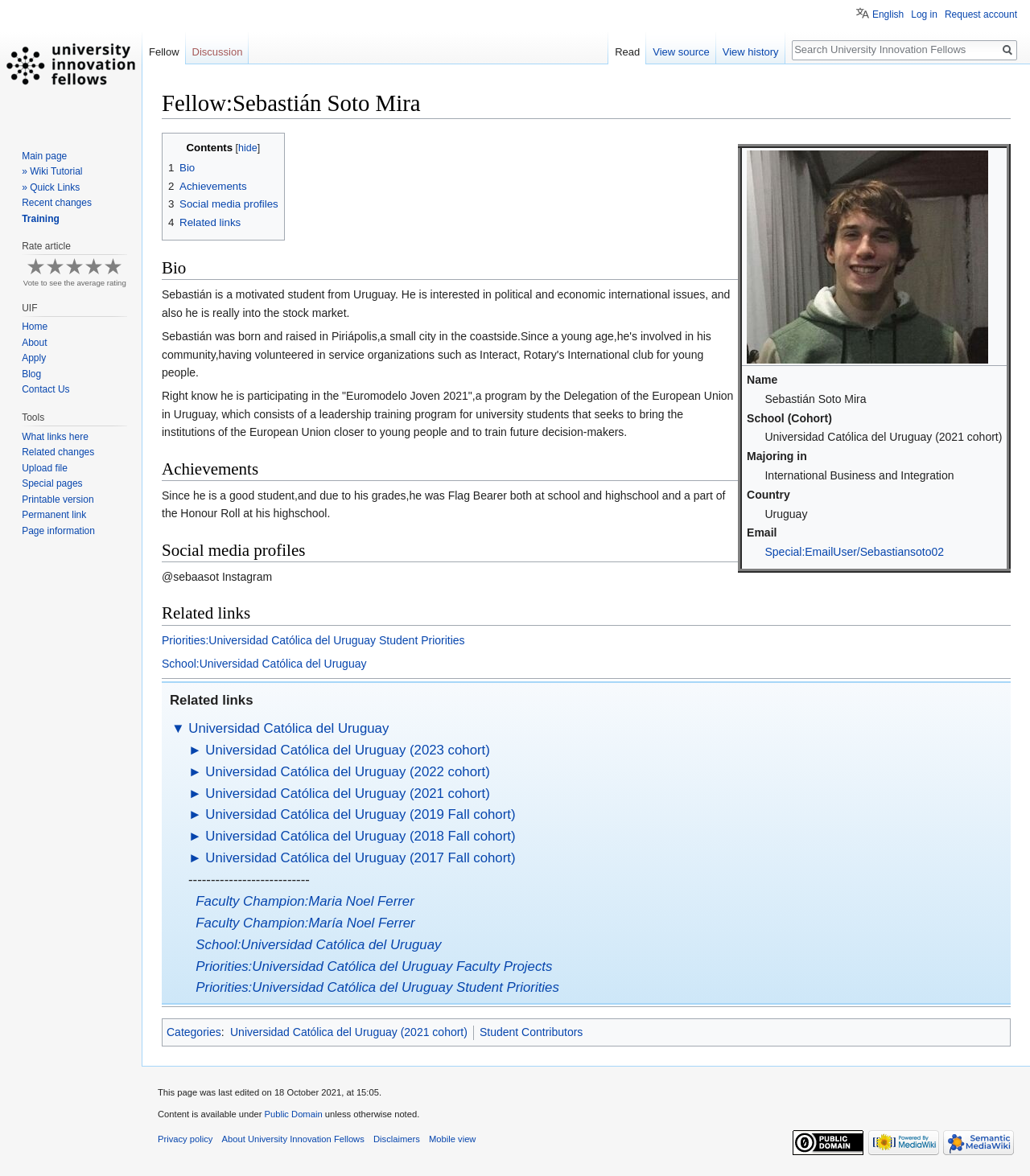Please study the image and answer the question comprehensively:
What is the name of Sebastián Soto Mira's school?

The answer can be found in the table section of the webpage, where Sebastián Soto Mira's profile information is listed. Specifically, it is mentioned in the 'School (Cohort)' field.